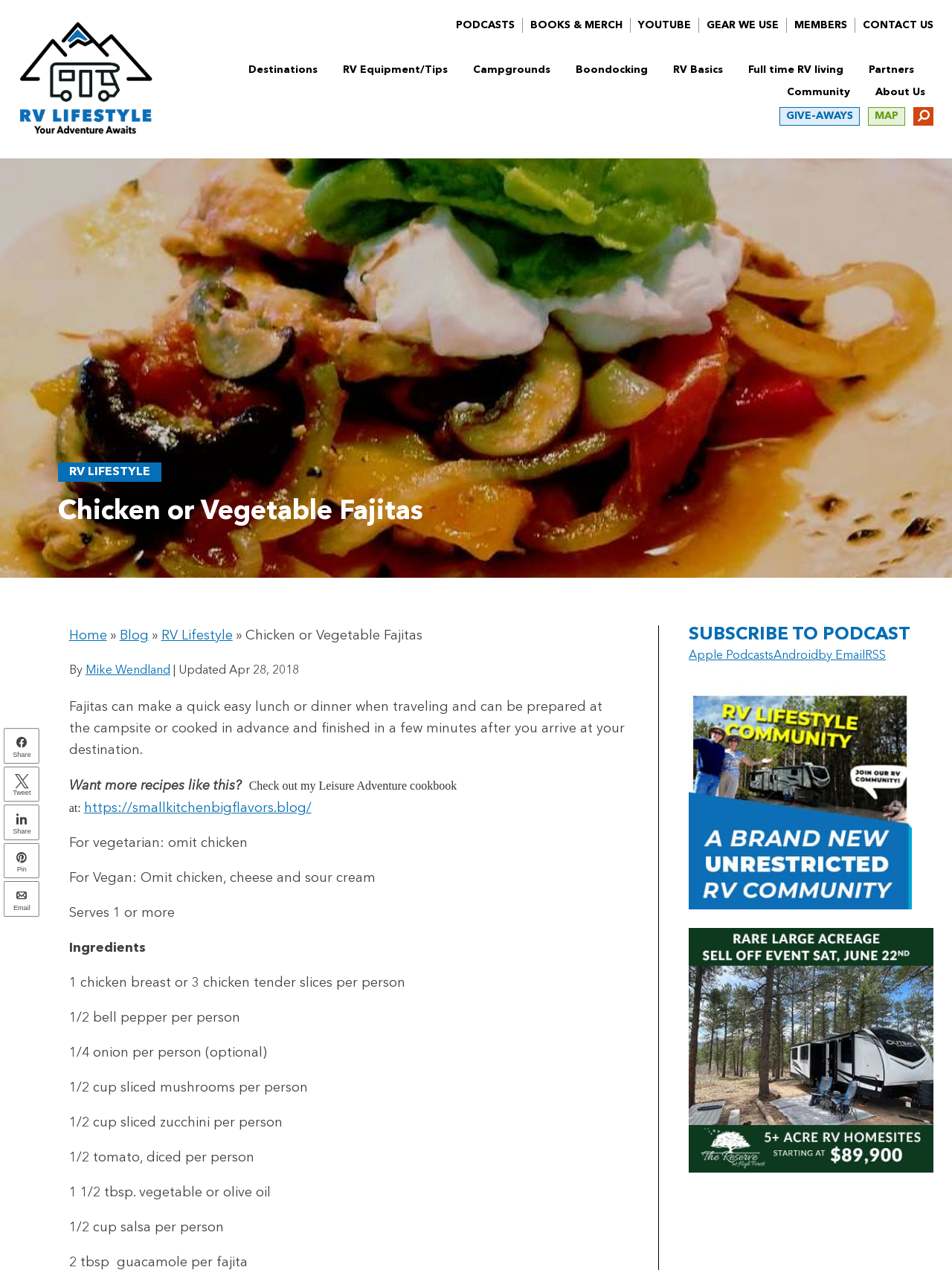Could you specify the bounding box coordinates for the clickable section to complete the following instruction: "Click on the 'RV Lifestyle' link at the top left"?

[0.02, 0.012, 0.161, 0.023]